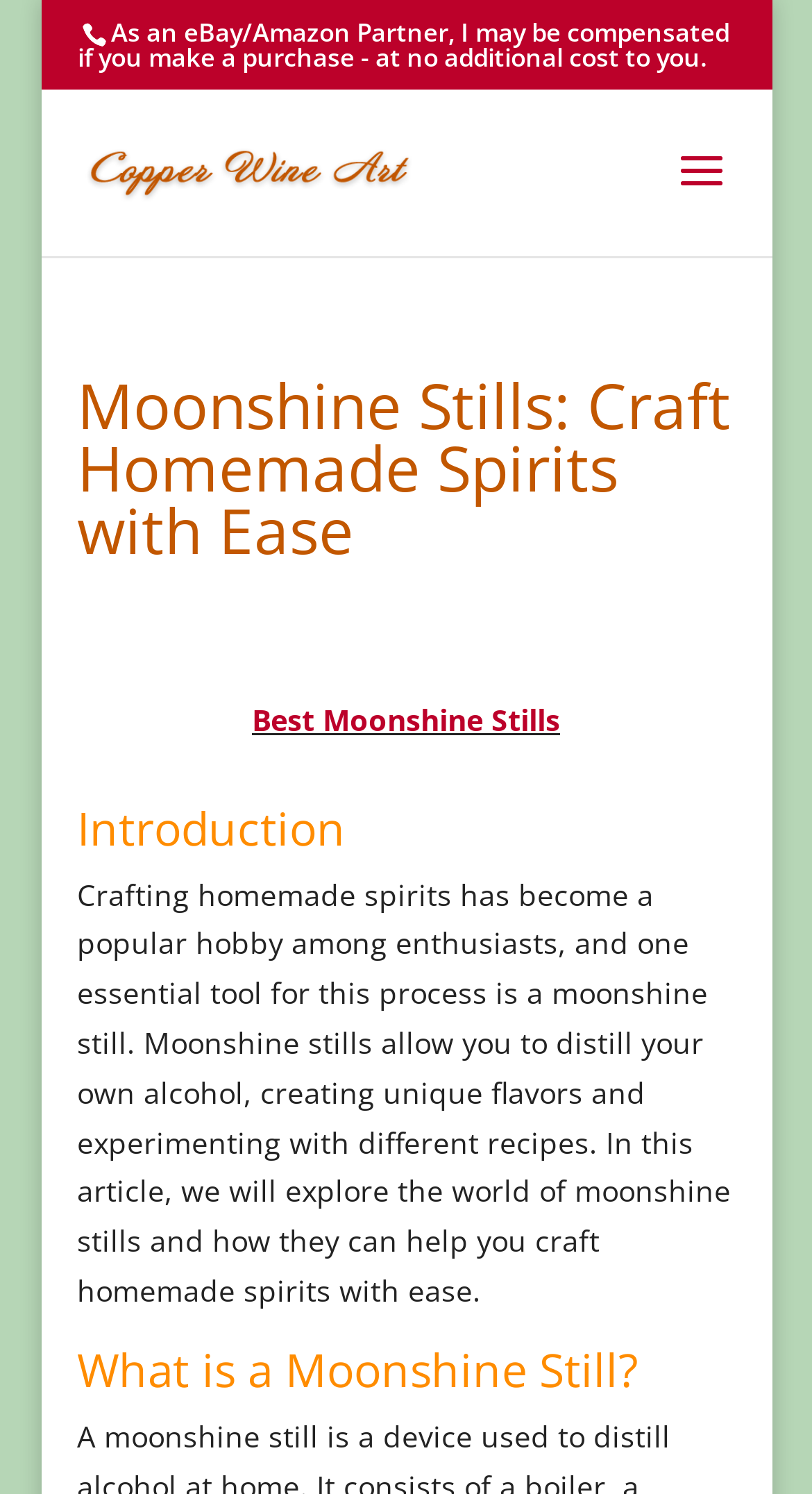Construct a comprehensive caption that outlines the webpage's structure and content.

The webpage is about crafting homemade spirits using a moonshine still. At the top of the page, there is a disclaimer notice stating that the author may be compensated if a purchase is made through their affiliate links. Below this notice, there is a link to "Copper Wine Art" accompanied by an image. 

The main title of the page, "Moonshine Stills: Craft Homemade Spirits with Ease", is prominently displayed in the middle of the top section. 

On the left side of the page, there is a link to "Best Moonshine Stills". Below this link, there is a heading titled "Introduction" followed by a paragraph of text that explains the purpose of moonshine stills and how they can be used to create unique flavors and experiment with different recipes. 

Further down the page, there is another heading titled "What is a Moonshine Still?" which suggests that the page will delve deeper into the topic of moonshine stills.